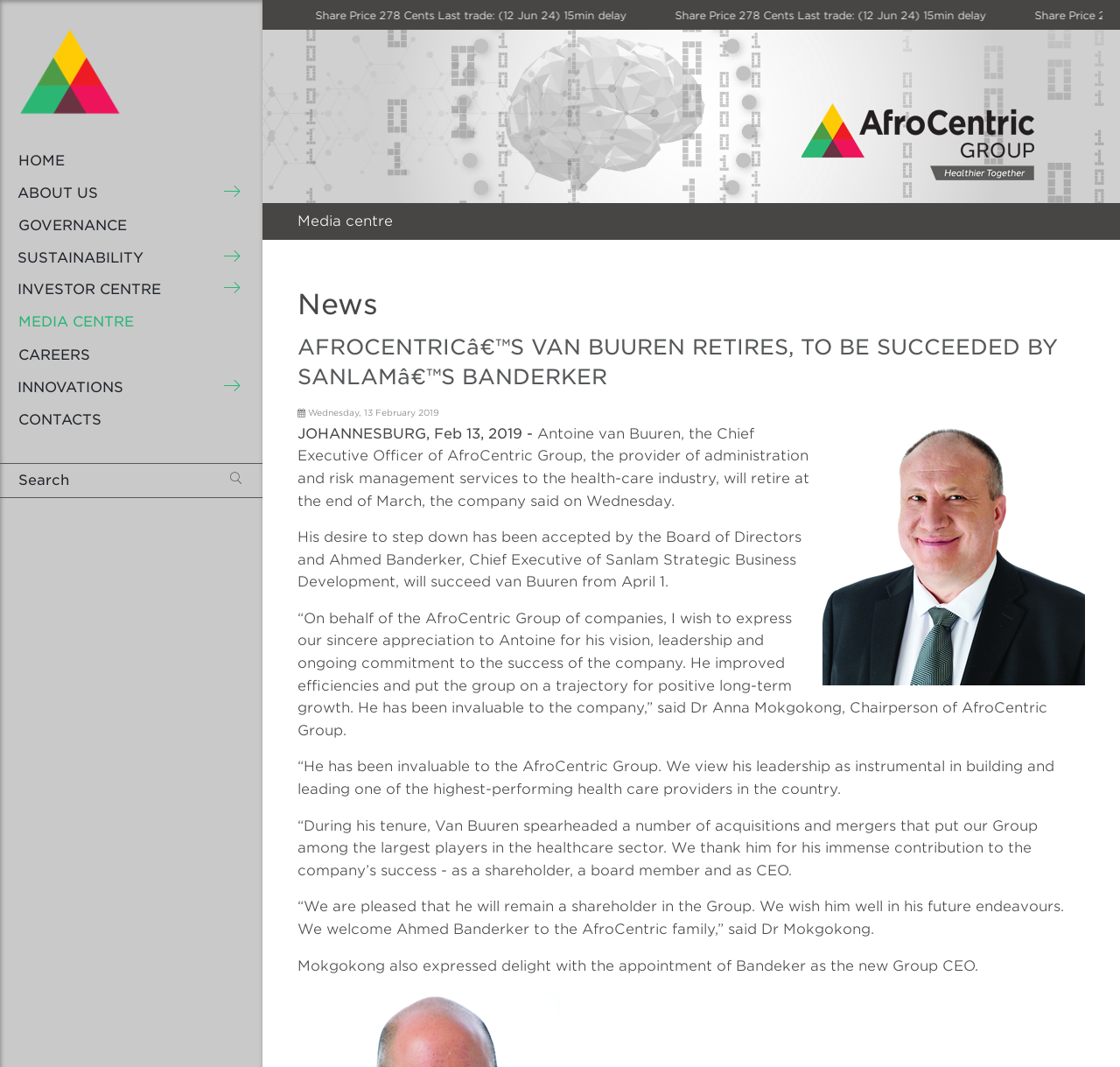Provide a brief response in the form of a single word or phrase:
When is Antoine van Buuren's retirement effective?

End of March